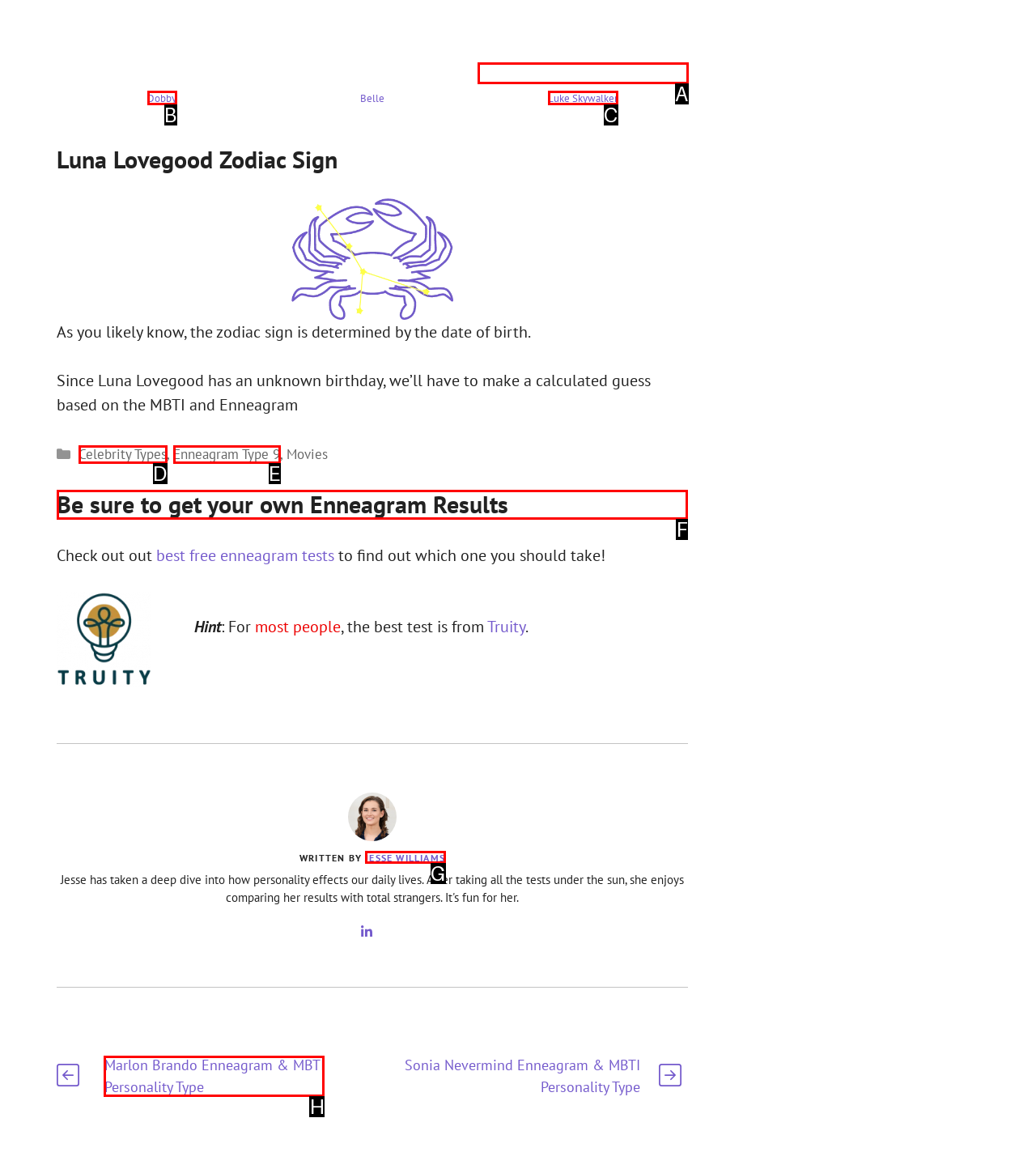Tell me which UI element to click to fulfill the given task: Get your own Enneagram Results. Respond with the letter of the correct option directly.

F